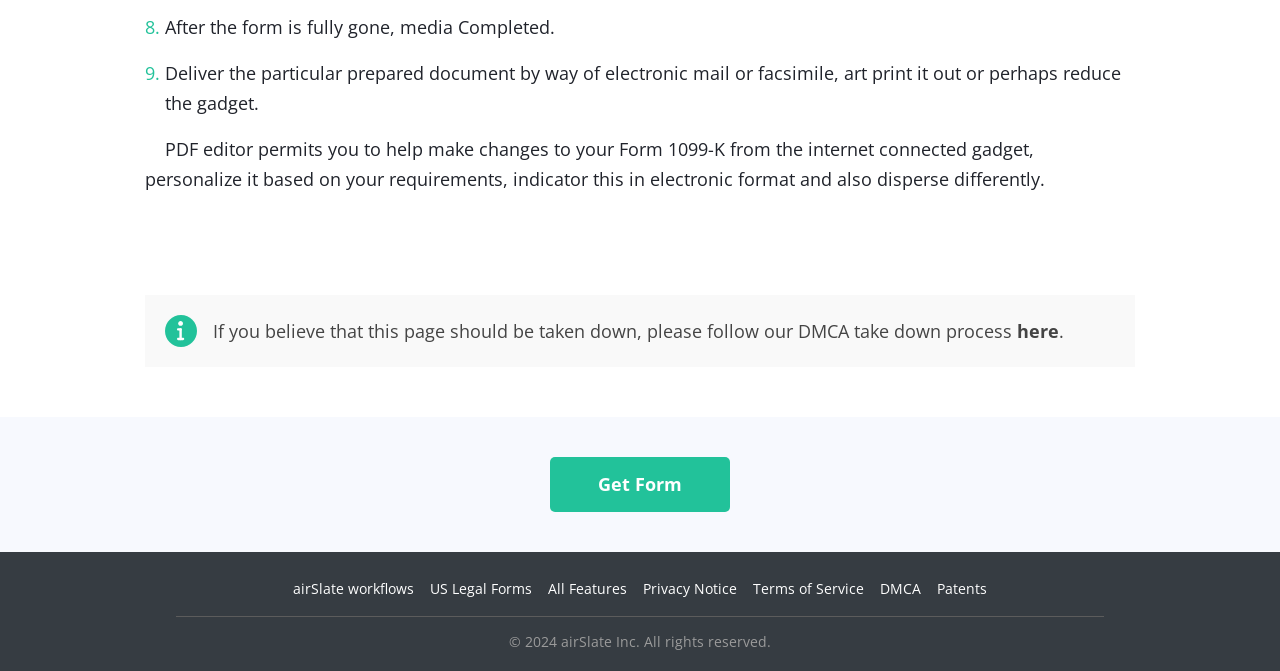Find the bounding box coordinates for the HTML element described as: "FSX poor quality software". The coordinates should consist of four float values between 0 and 1, i.e., [left, top, right, bottom].

None